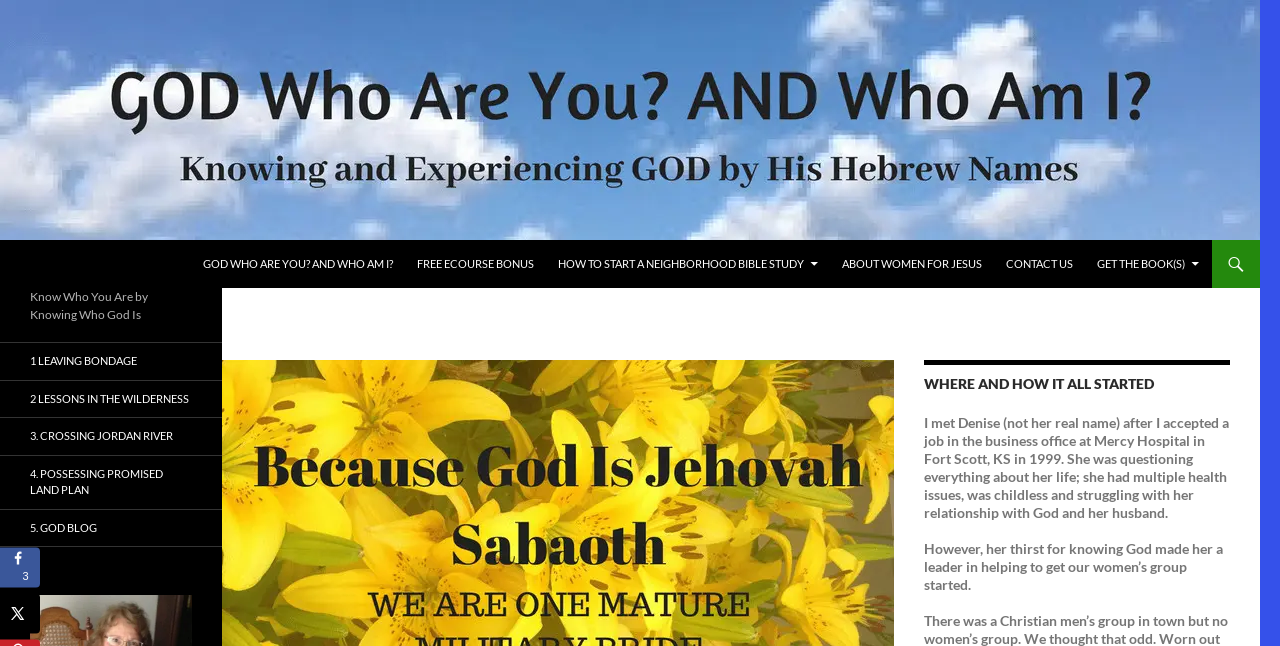Locate the bounding box coordinates of the clickable region necessary to complete the following instruction: "Read about the author's military weddings story". Provide the coordinates in the format of four float numbers between 0 and 1, i.e., [left, top, right, bottom].

[0.0, 0.167, 0.984, 0.197]